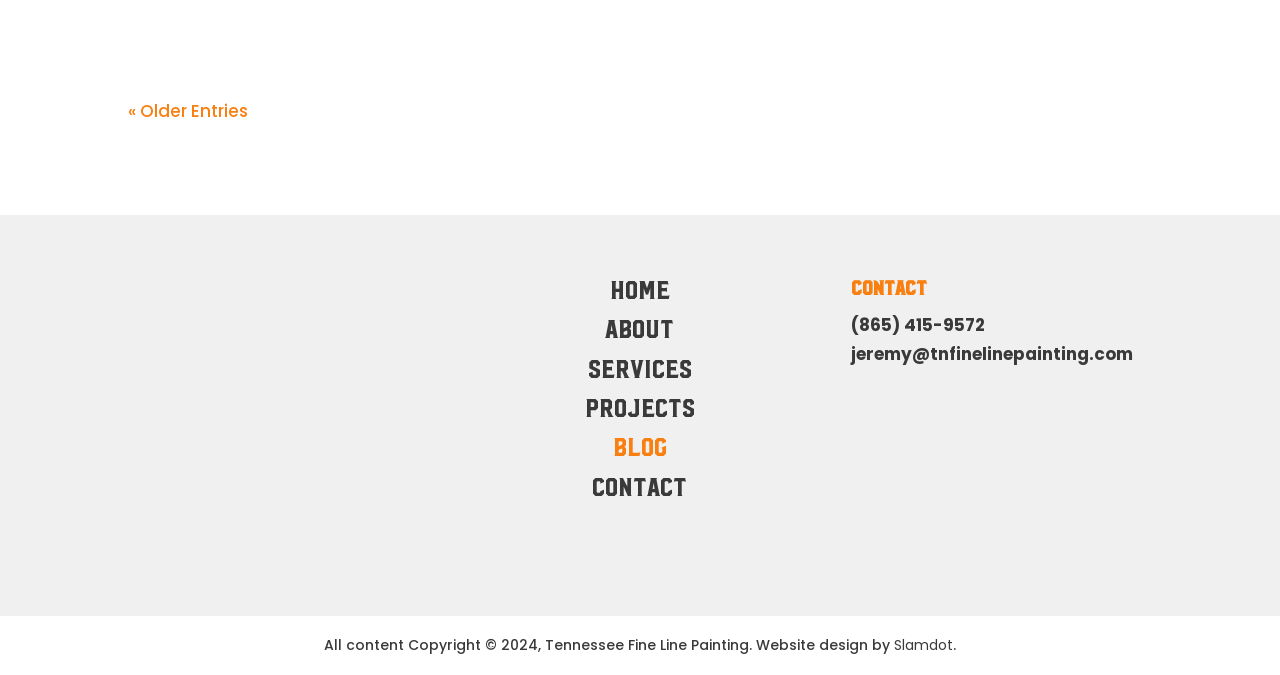Identify the bounding box for the UI element that is described as follows: "Projects".

[0.457, 0.585, 0.543, 0.625]